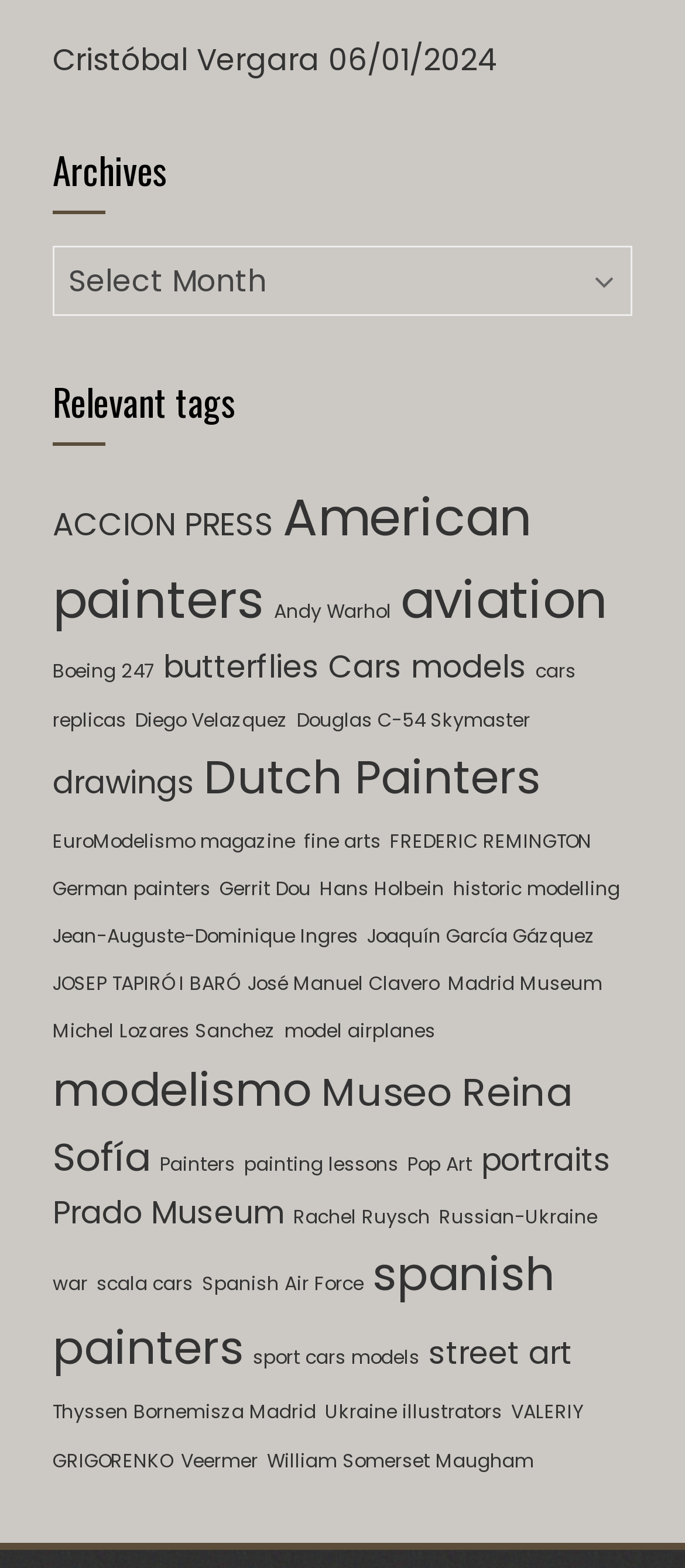Please identify the bounding box coordinates of the region to click in order to complete the task: "Click on the 'ACCION PRESS' link". The coordinates must be four float numbers between 0 and 1, specified as [left, top, right, bottom].

[0.077, 0.321, 0.4, 0.349]